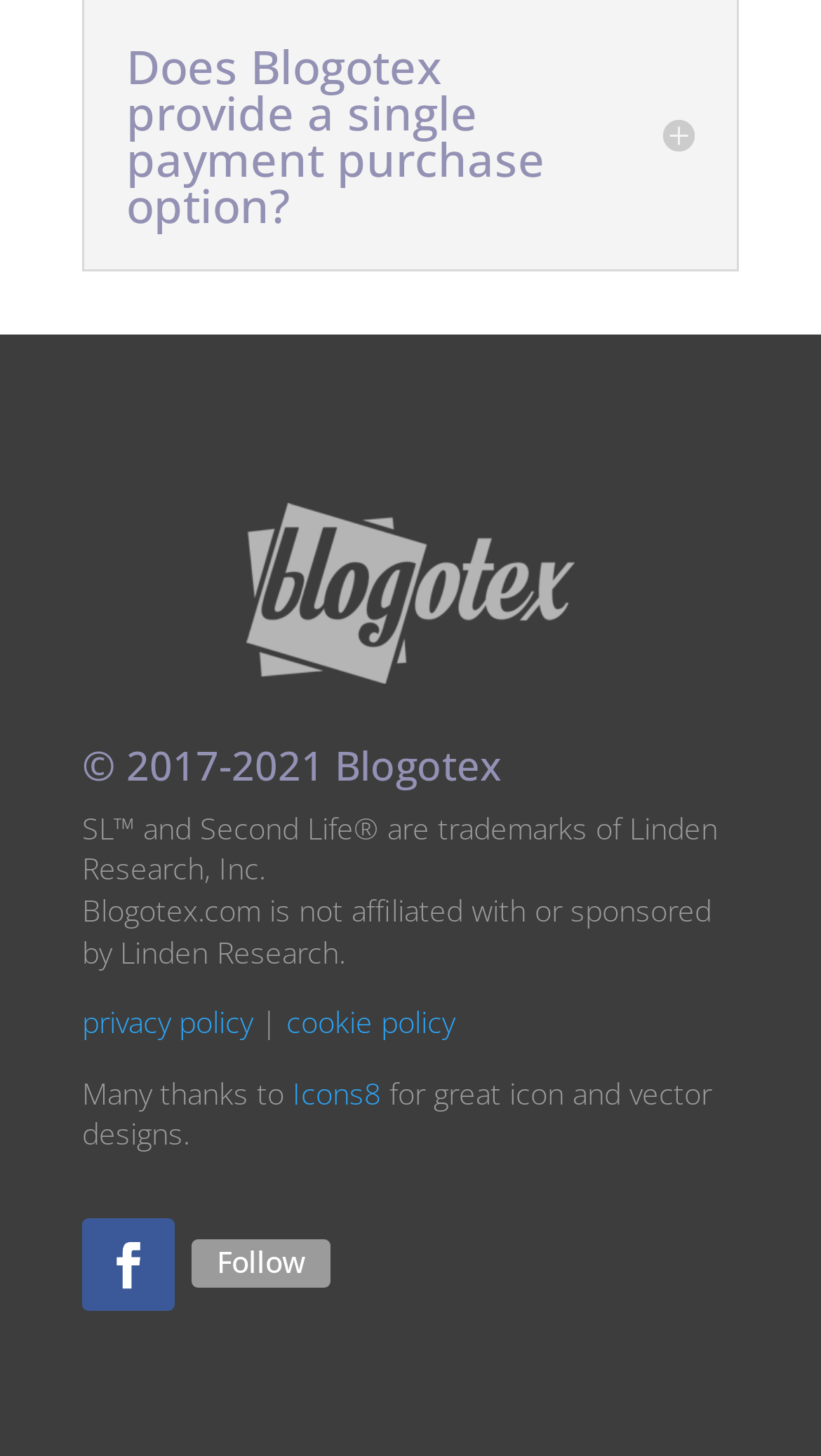Provide the bounding box coordinates of the HTML element described by the text: "Follow".

[0.233, 0.851, 0.403, 0.884]